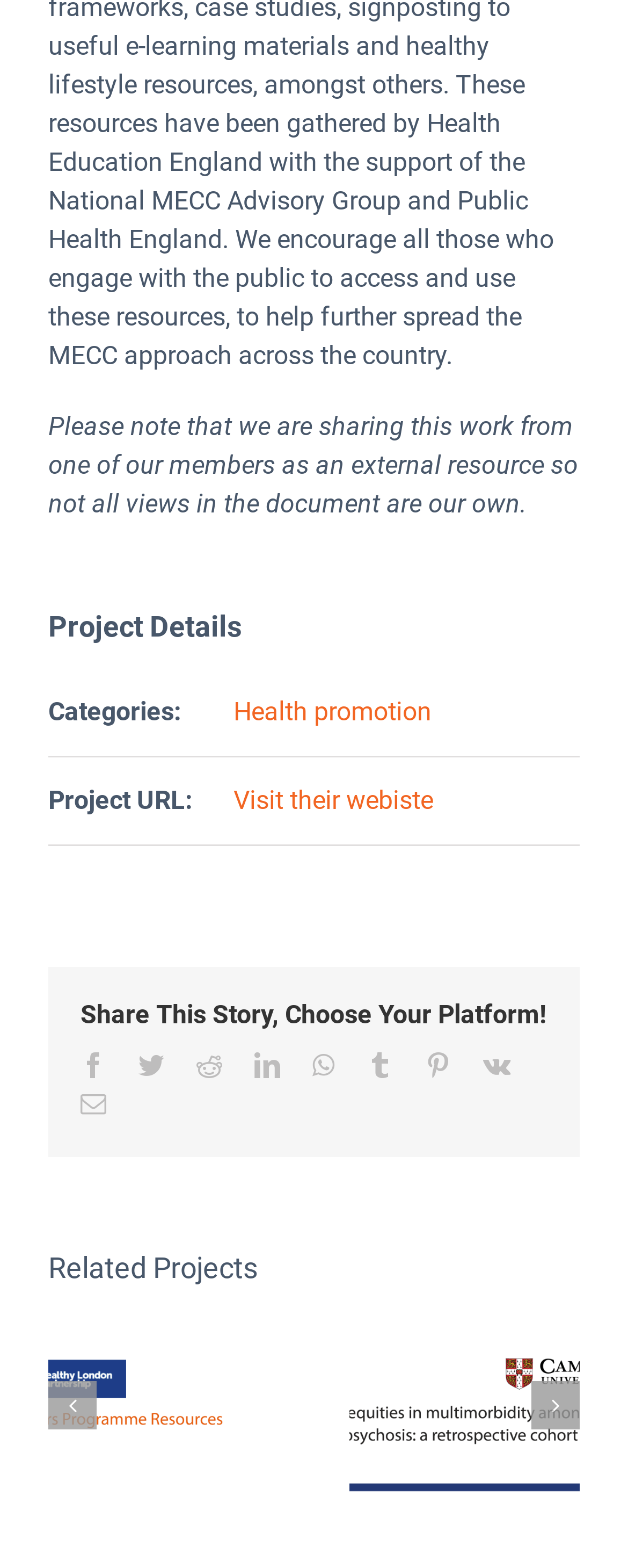Please pinpoint the bounding box coordinates for the region I should click to adhere to this instruction: "Visit the project website".

[0.372, 0.5, 0.69, 0.52]